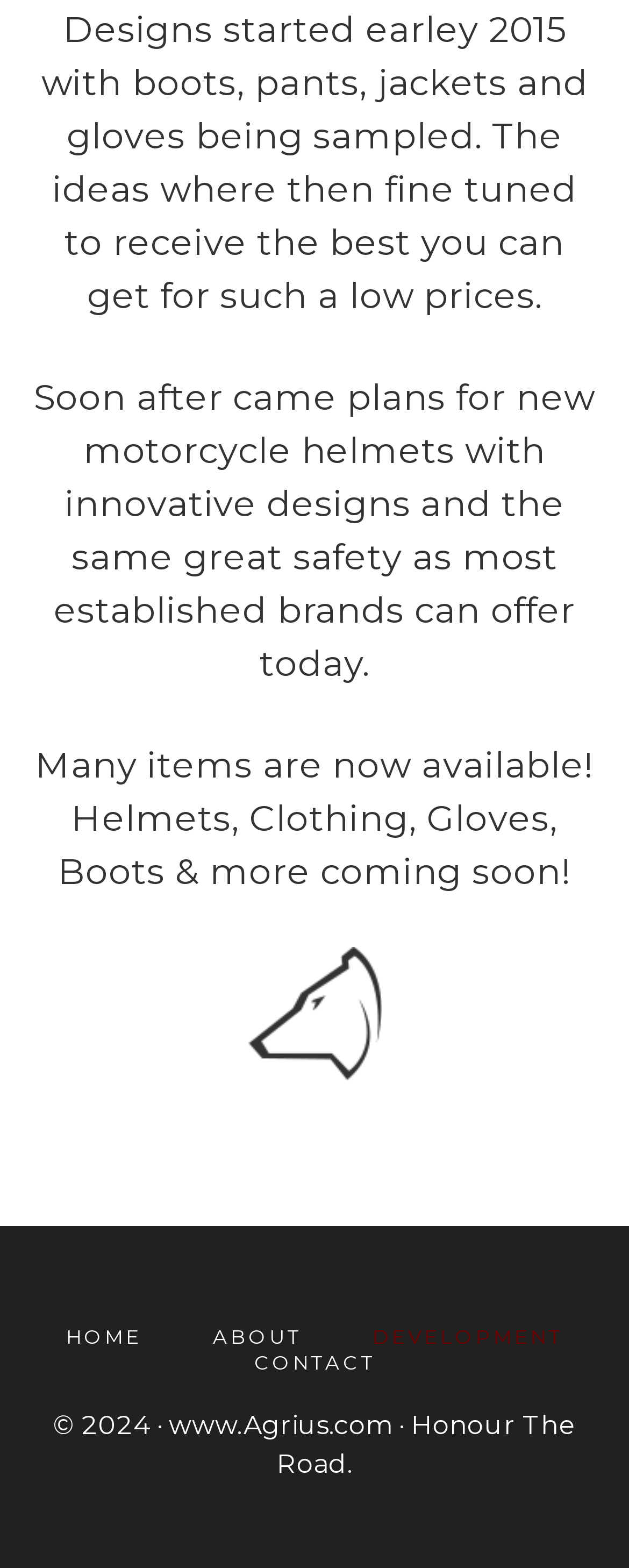How many main navigation links are available on the webpage? From the image, respond with a single word or brief phrase.

4